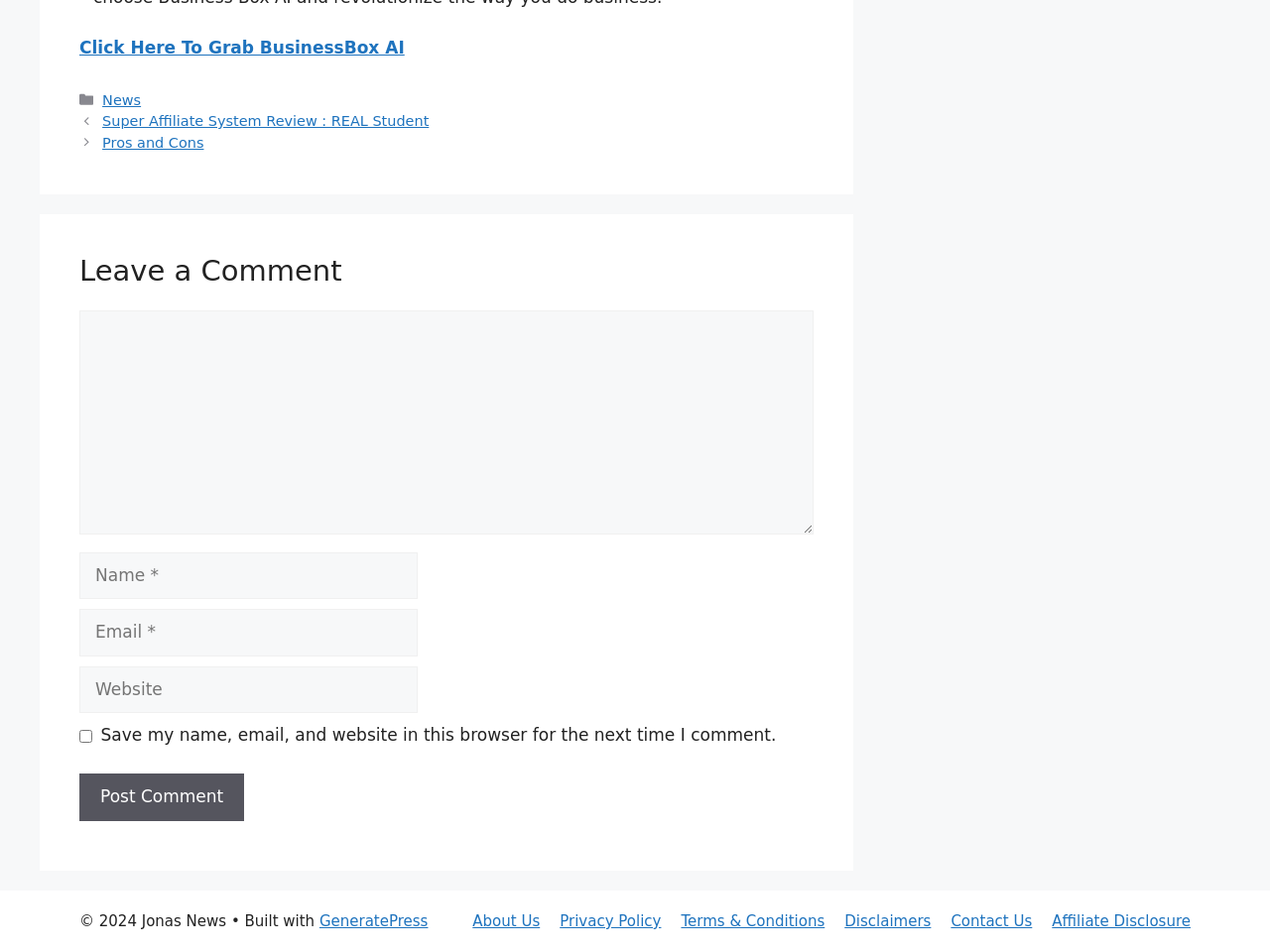Find the bounding box coordinates of the clickable area required to complete the following action: "Search GO Wiki".

None